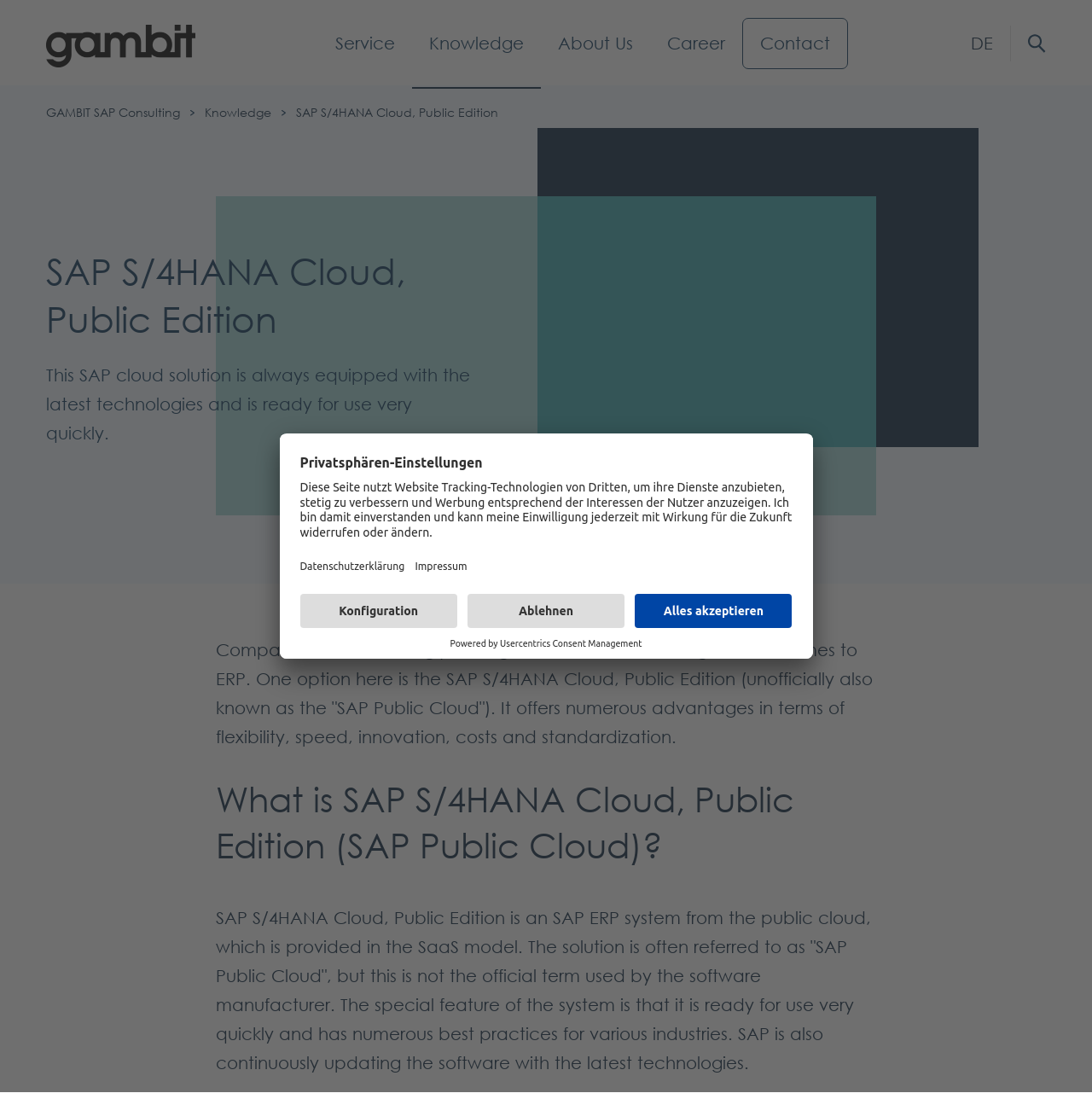Create a detailed narrative describing the layout and content of the webpage.

The webpage is about SAP S/4HANA Cloud, Public Edition, an SAP ERP system provided in the SaaS model. At the top, there is a header section with a logo of SAP Beratung von Gambit Consulting GmbH on the left, followed by a series of buttons for navigation, including "Service", "Knowledge", "About Us", and "Contact". On the right side of the header, there is a link to switch the language to "DE" and a search button with a magnifying glass icon.

Below the header, there is a section with three links: "GAMBIT SAP Consulting", "Knowledge", and "SAP S/4HANA Cloud, Public Edition". The latter is also a heading that spans across the page, followed by a brief description of the SAP cloud solution.

The main content of the page is divided into two sections. The first section explains the benefits of the SAP S/4HANA Cloud, Public Edition, including its flexibility, speed, innovation, costs, and standardization. The second section provides more detailed information about the system, including its features and how it is provided in the SaaS model.

At the bottom of the page, there is a button to go "Back to top" and a link to open the privacy settings. A dialog box for privacy settings is also present, which includes options to accept or decline website tracking technologies and links to the privacy policy and imprint.

On the bottom left corner of the page, there is a "Powered by" section with a link to Usercentrics Consent Management.